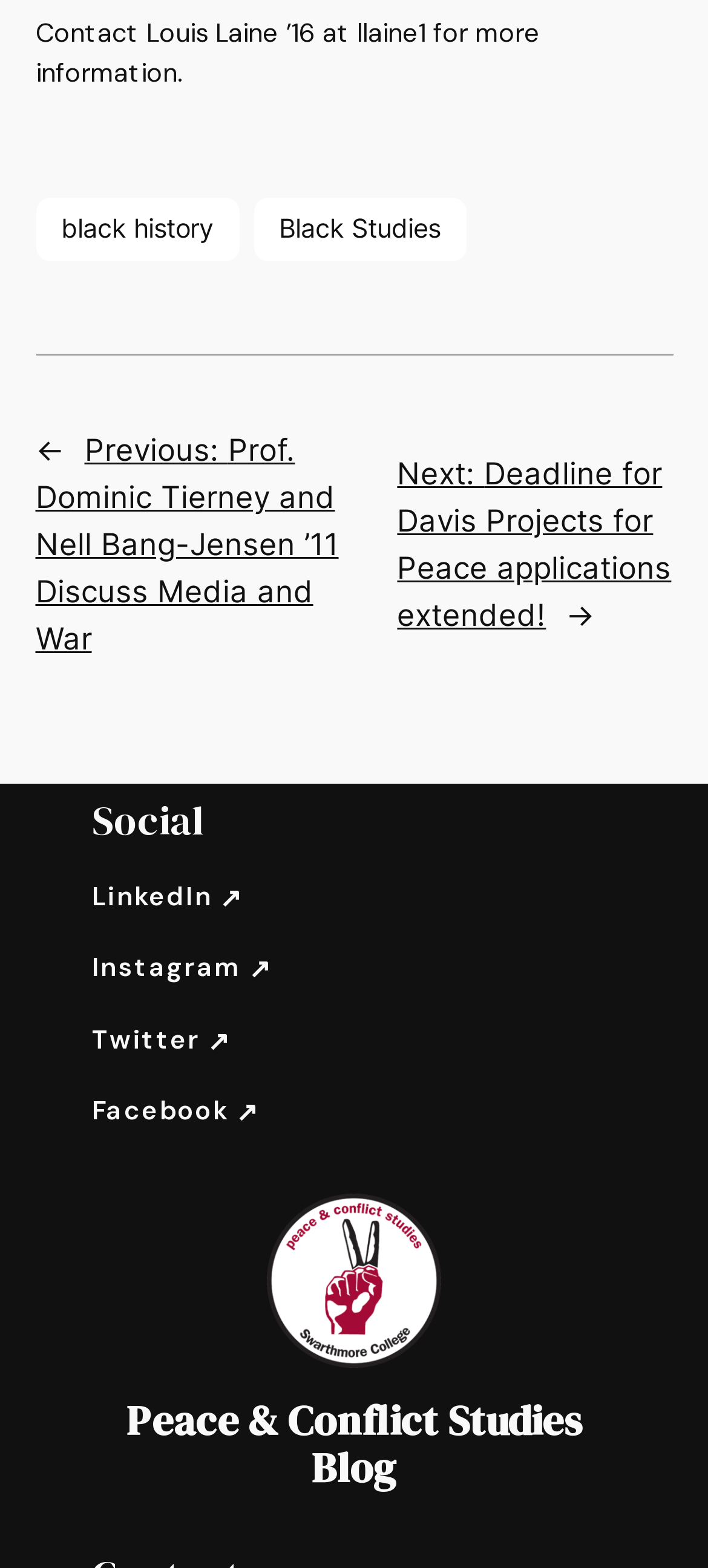Please find the bounding box coordinates for the clickable element needed to perform this instruction: "View previous post".

[0.05, 0.275, 0.478, 0.419]